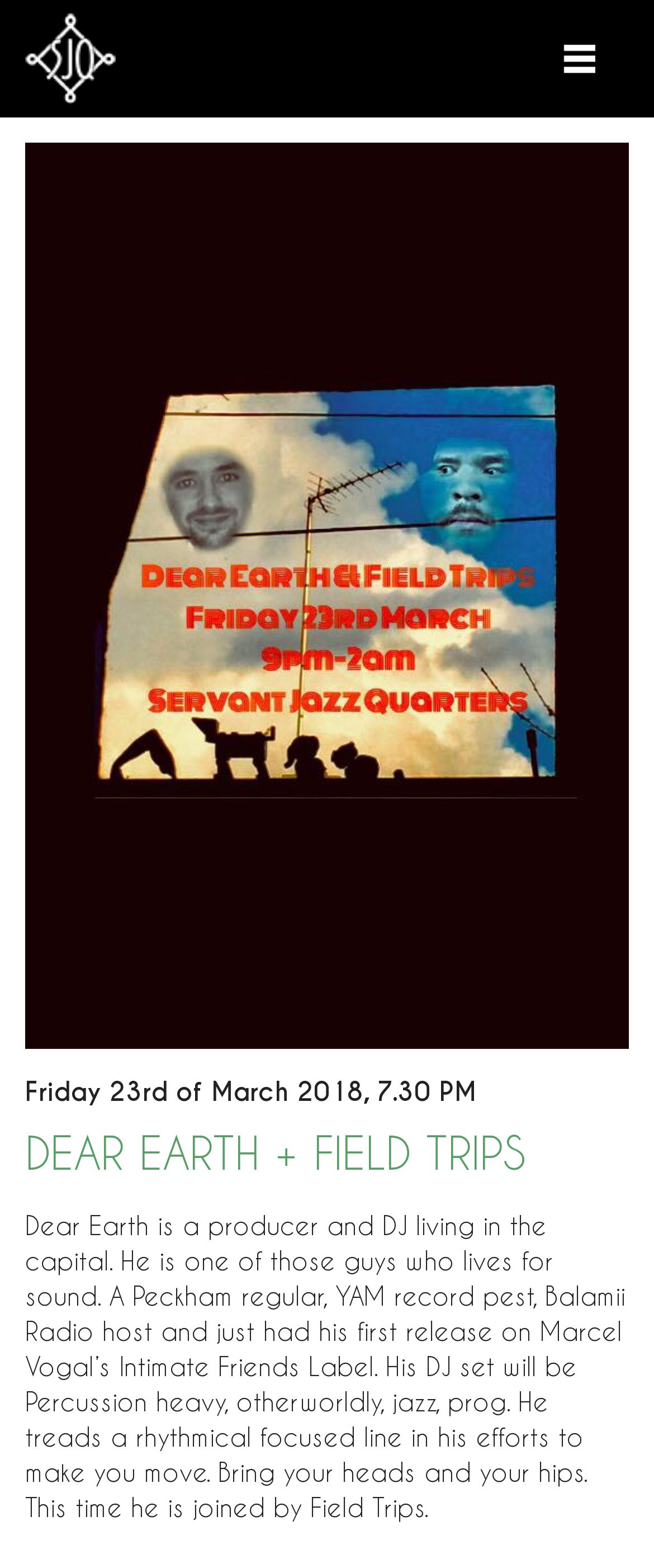Determine the bounding box coordinates for the UI element described. Format the coordinates as (top-left x, top-left y, bottom-right x, bottom-right y) and ensure all values are between 0 and 1. Element description: Programme

[0.038, 0.219, 0.277, 0.239]